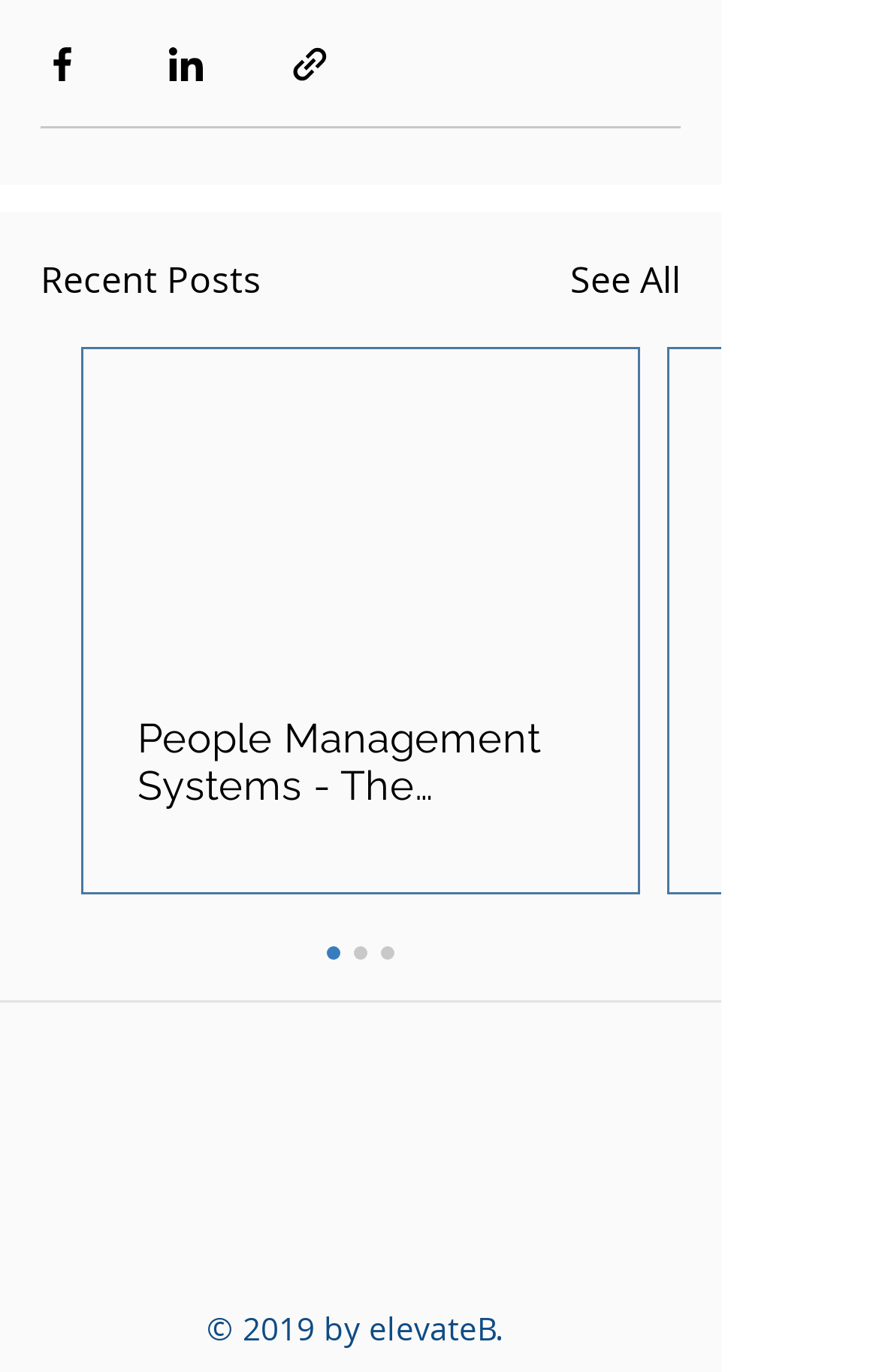Given the description aria-label="Advertisement" name="aswift_0" title="Advertisement", predict the bounding box coordinates of the UI element. Ensure the coordinates are in the format (top-left x, top-left y, bottom-right x, bottom-right y) and all values are between 0 and 1.

None